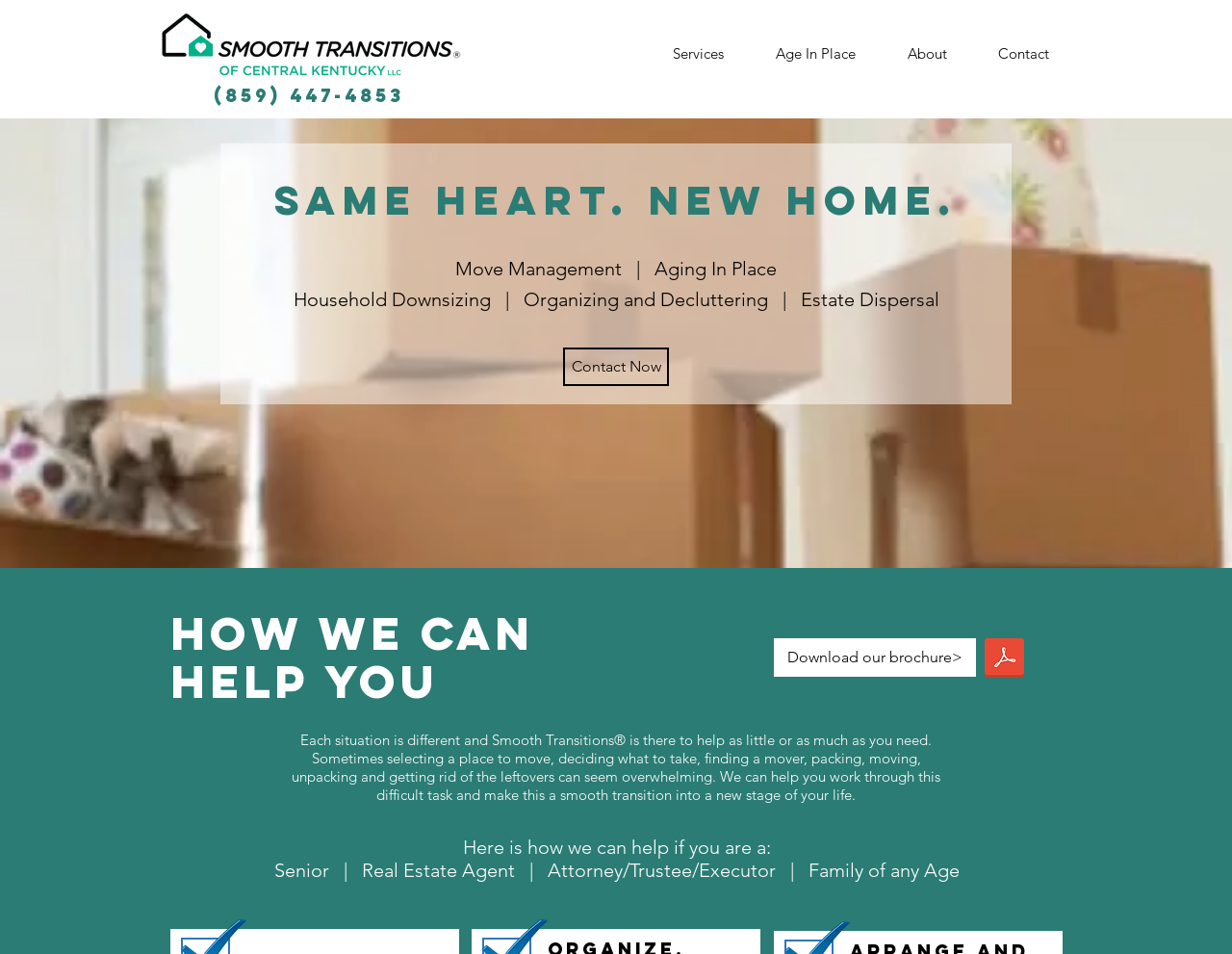Give an extensive and precise description of the webpage.

The webpage is about Smooth Transitions, a senior move management service that helps with changes in living arrangements. At the top left corner, there is a logo of Smooth Transitions, which is a horizontal image. Next to the logo, there is a navigation menu with links to "Services", "Age In Place", "About", and "Contact". 

Below the navigation menu, there is a phone number "(859) 447-4853" displayed prominently. Underneath the phone number, there is a heading "Same Heart. New Home." with a call-to-action link "Contact Now" below it. 

On the left side of the page, there are several sections of text describing the services offered by Smooth Transitions, including move management, aging in place, household downsizing, organizing, decluttering, and estate dispersal. 

In the middle of the page, there is a heading "How we Can Help You" followed by a section of text explaining how Smooth Transitions can assist with the overwhelming task of moving and transitioning to a new stage of life. 

On the right side of the page, there is a link to download a brochure, "2019 ST Trifold Brochure Central KY.pdf", and a brief description of how Smooth Transitions can help different individuals, including seniors, real estate agents, attorneys, and families of any age.